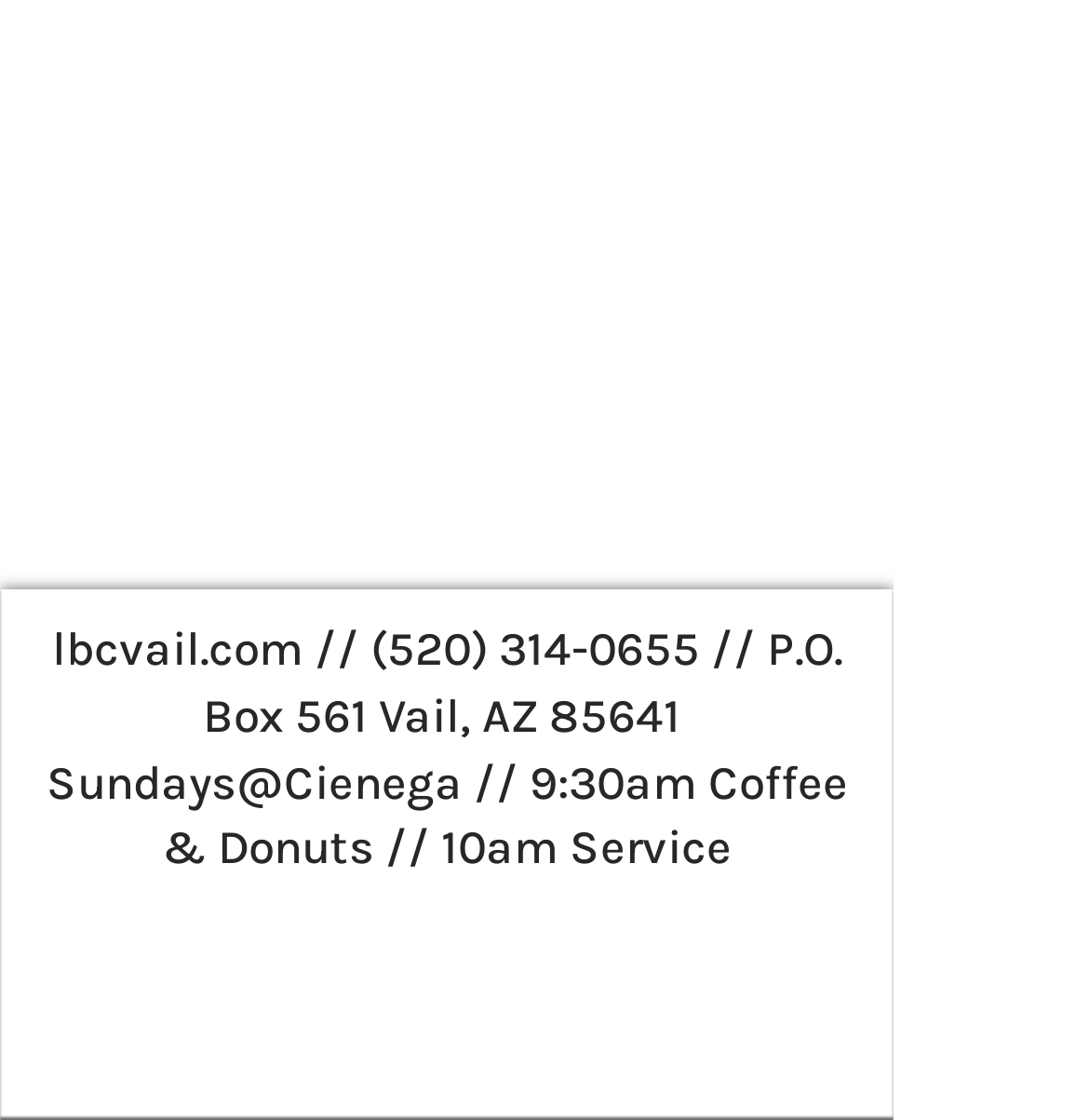Please provide a comprehensive answer to the question based on the screenshot: What is the phone number of the organization?

The phone number can be found on the top section of the webpage, next to the website URL, which is (520) 314-0655.